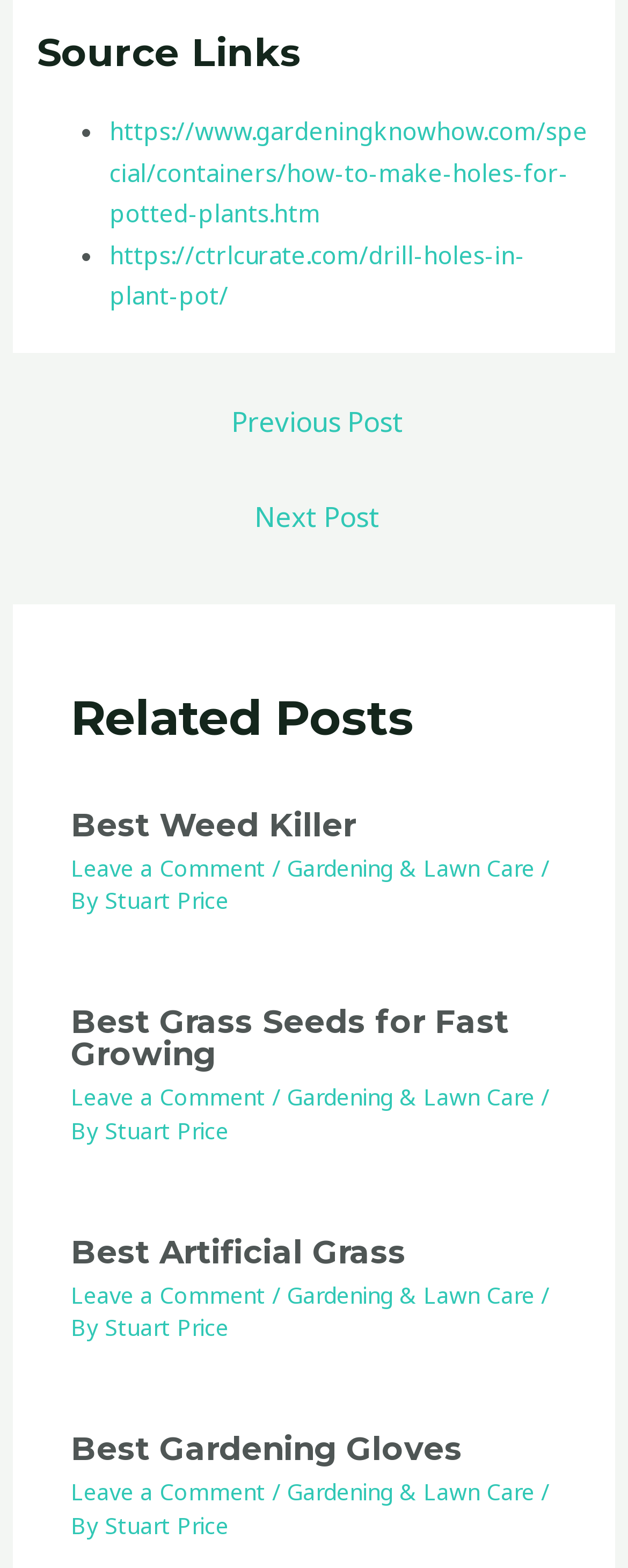How many links are there in the 'Posts' navigation section?
Could you answer the question with a detailed and thorough explanation?

I counted the number of links in the 'Posts' navigation section by looking at the child elements of the 'Posts' navigation element. There are two links: 'Previous Post' and 'Next Post'.